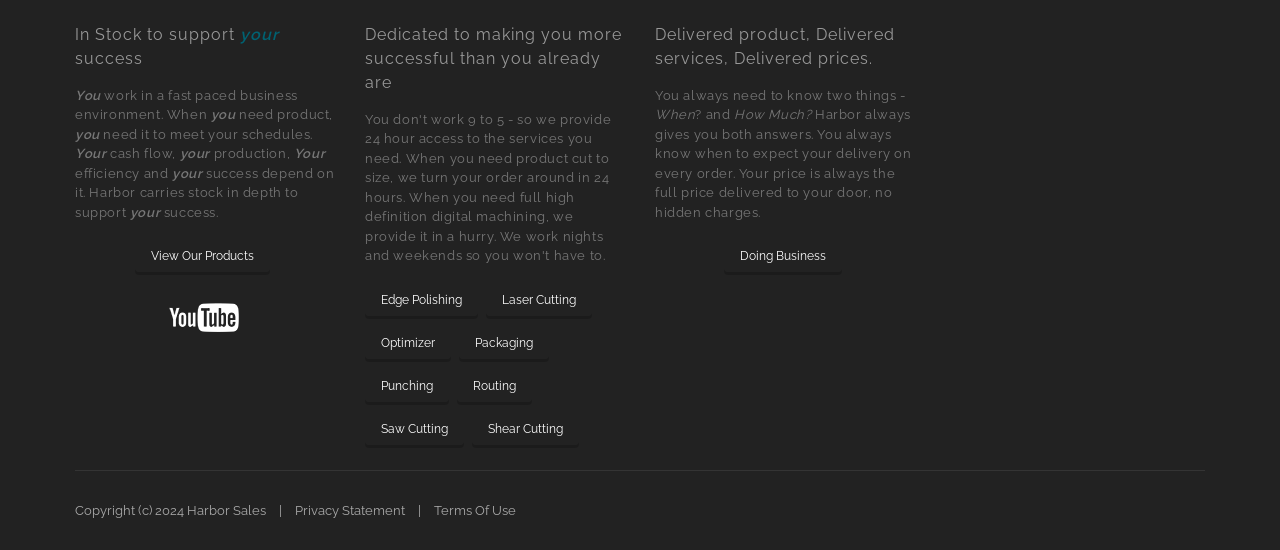Please determine the bounding box coordinates, formatted as (top-left x, top-left y, bottom-right x, bottom-right y), with all values as floating point numbers between 0 and 1. Identify the bounding box of the region described as: Punching

[0.285, 0.666, 0.351, 0.736]